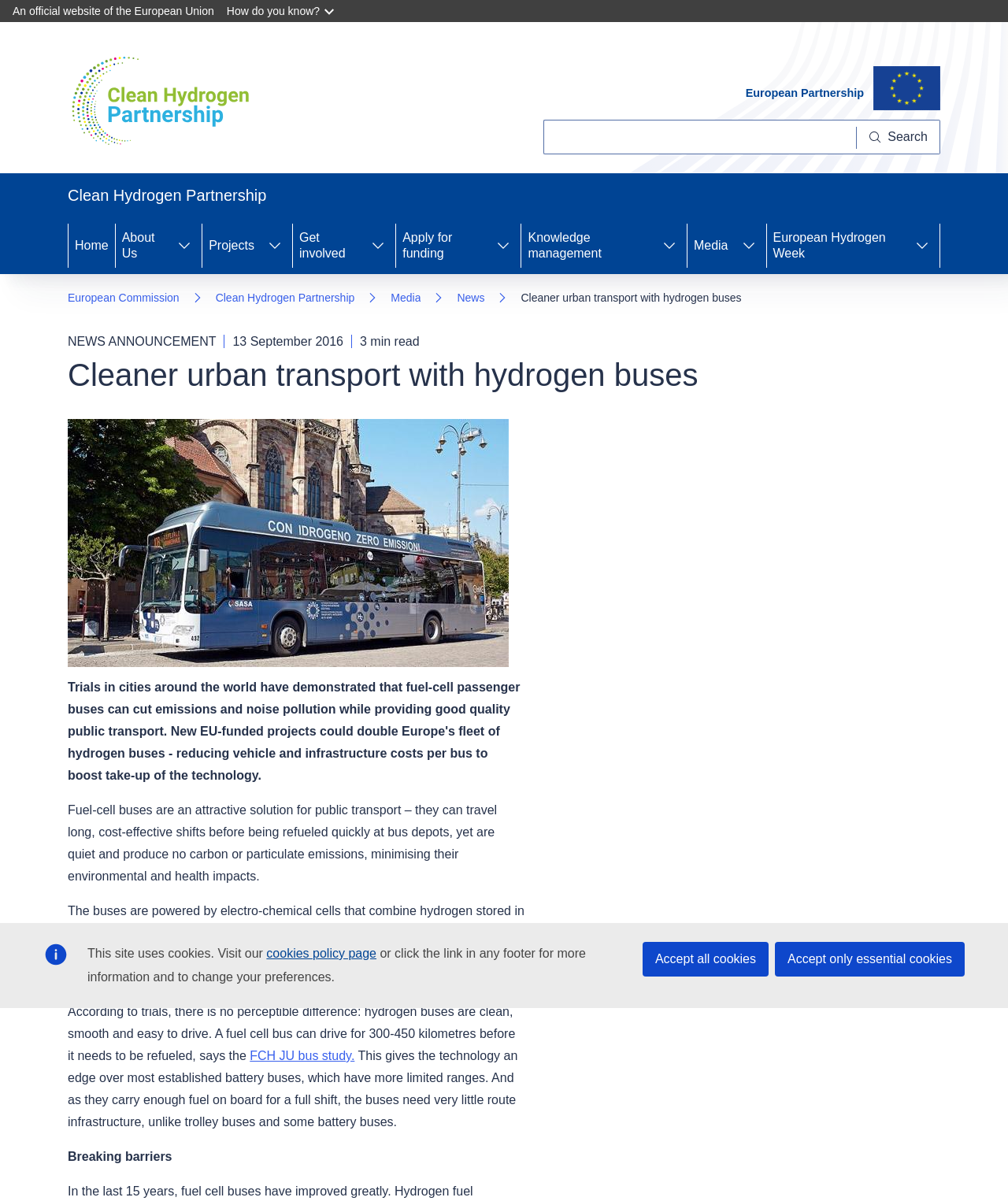Locate the bounding box coordinates of the clickable area to execute the instruction: "Navigate to Media page". Provide the coordinates as four float numbers between 0 and 1, represented as [left, top, right, bottom].

[0.388, 0.239, 0.418, 0.257]